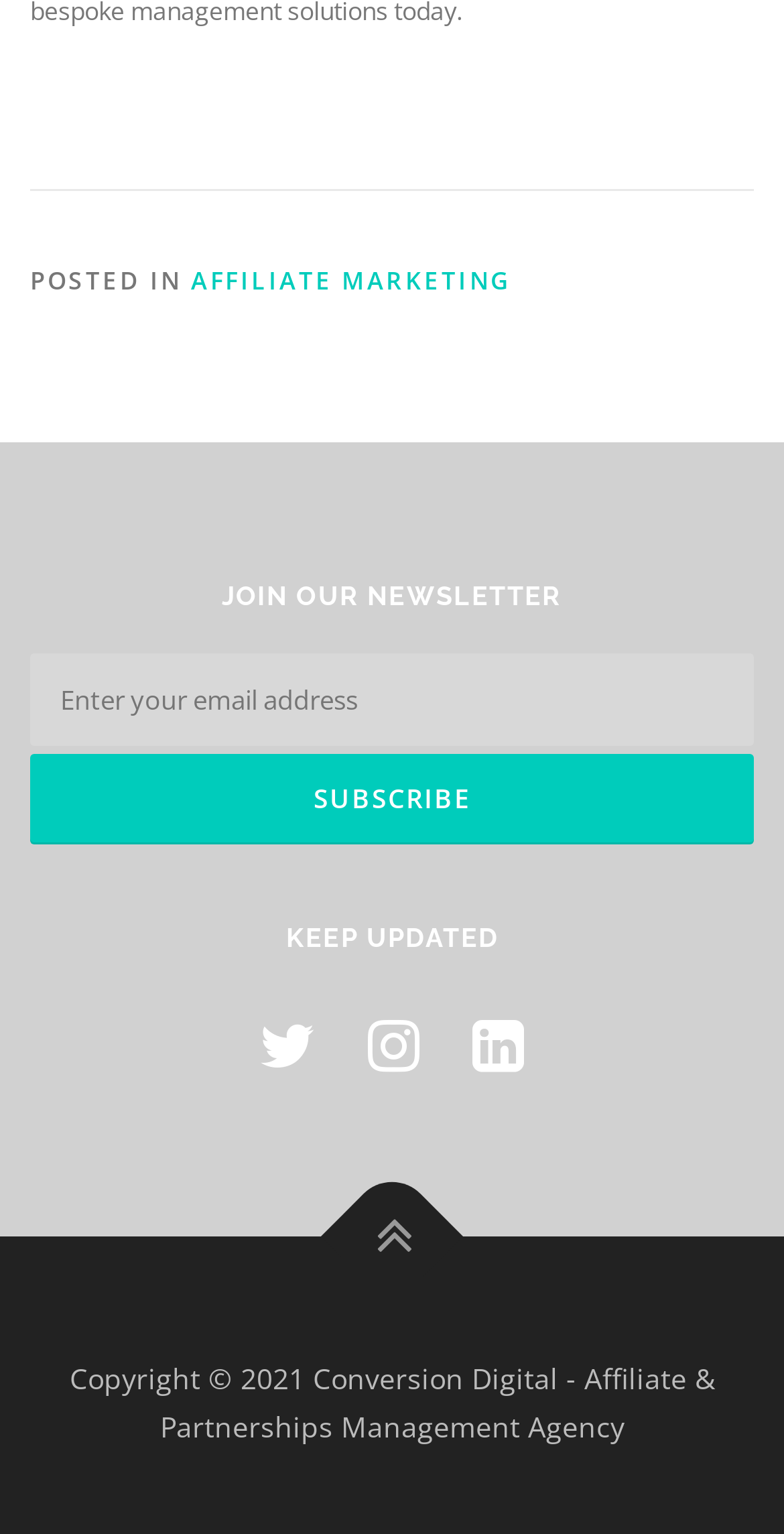What type of marketing is mentioned?
Refer to the image and provide a concise answer in one word or phrase.

Affiliate marketing